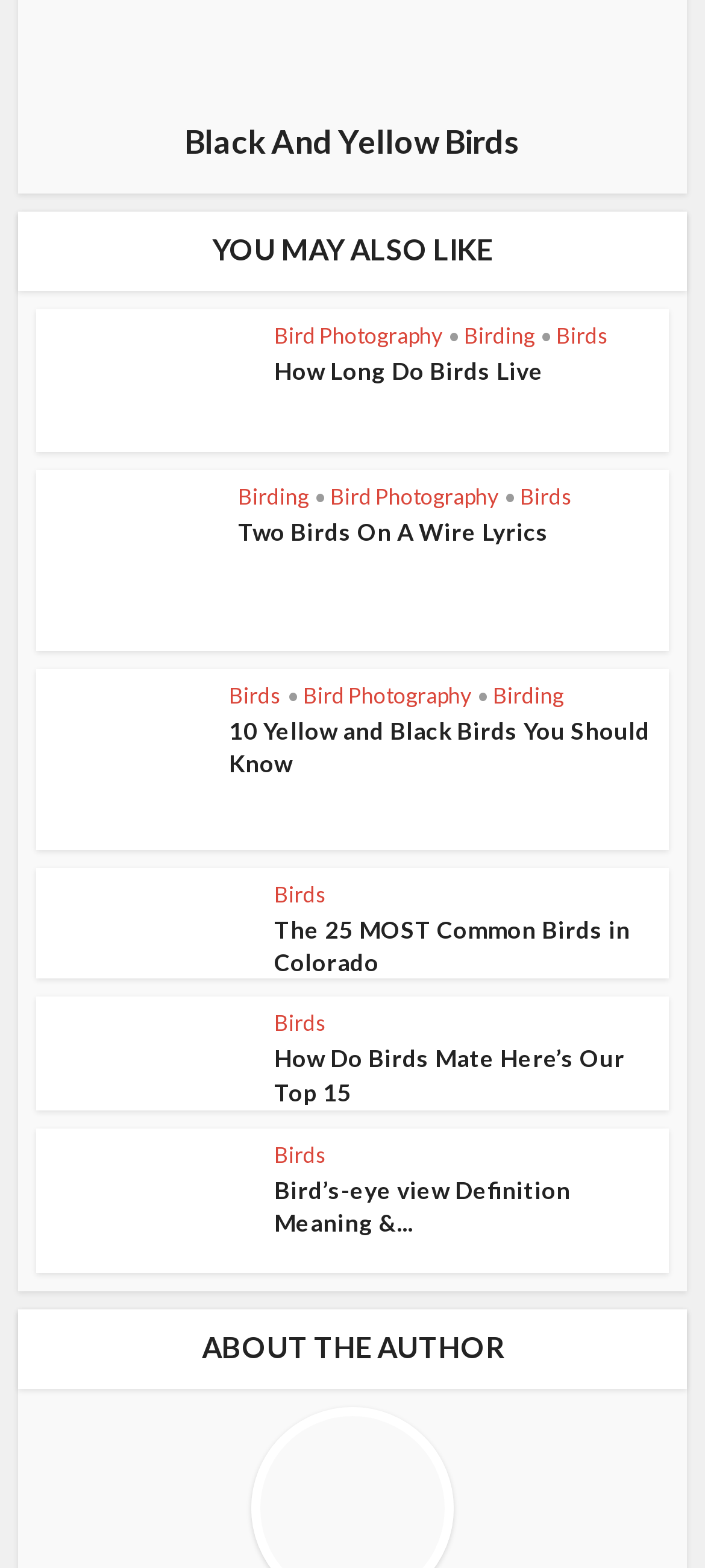What is the theme of the links in the second article?
Based on the image, answer the question with as much detail as possible.

The second article on the webpage contains links with text 'Birding', 'Bird Photography', and 'Birds'. This suggests that the theme of the links in the second article is related to birding and photography.